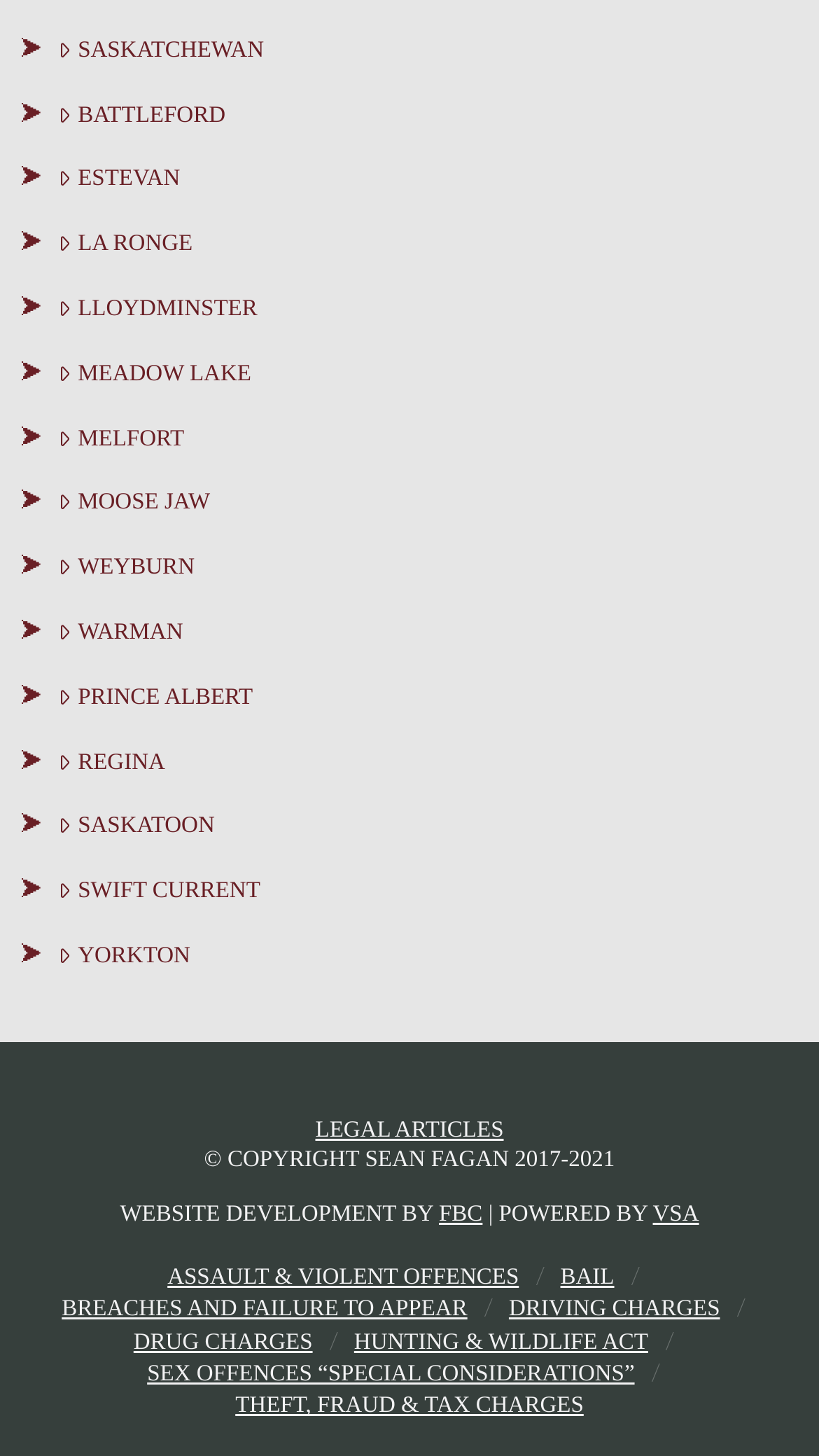How many cities are listed on the webpage?
Refer to the image and offer an in-depth and detailed answer to the question.

I counted the number of links with city names starting from 'SASKATCHEWAN' to 'YORKTON', which are 17 in total.